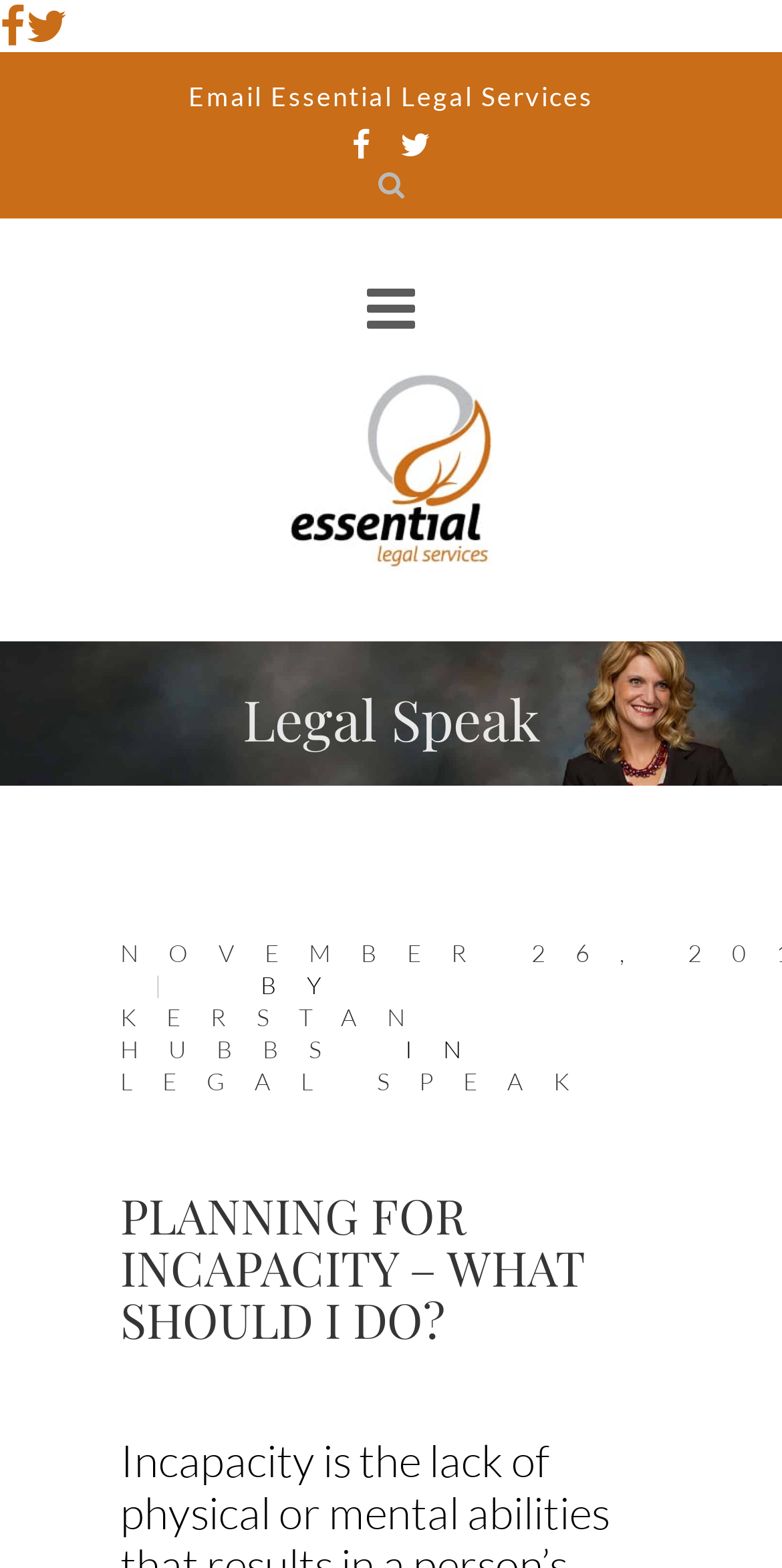What is the name of the section?
Refer to the screenshot and answer in one word or phrase.

Legal Speak